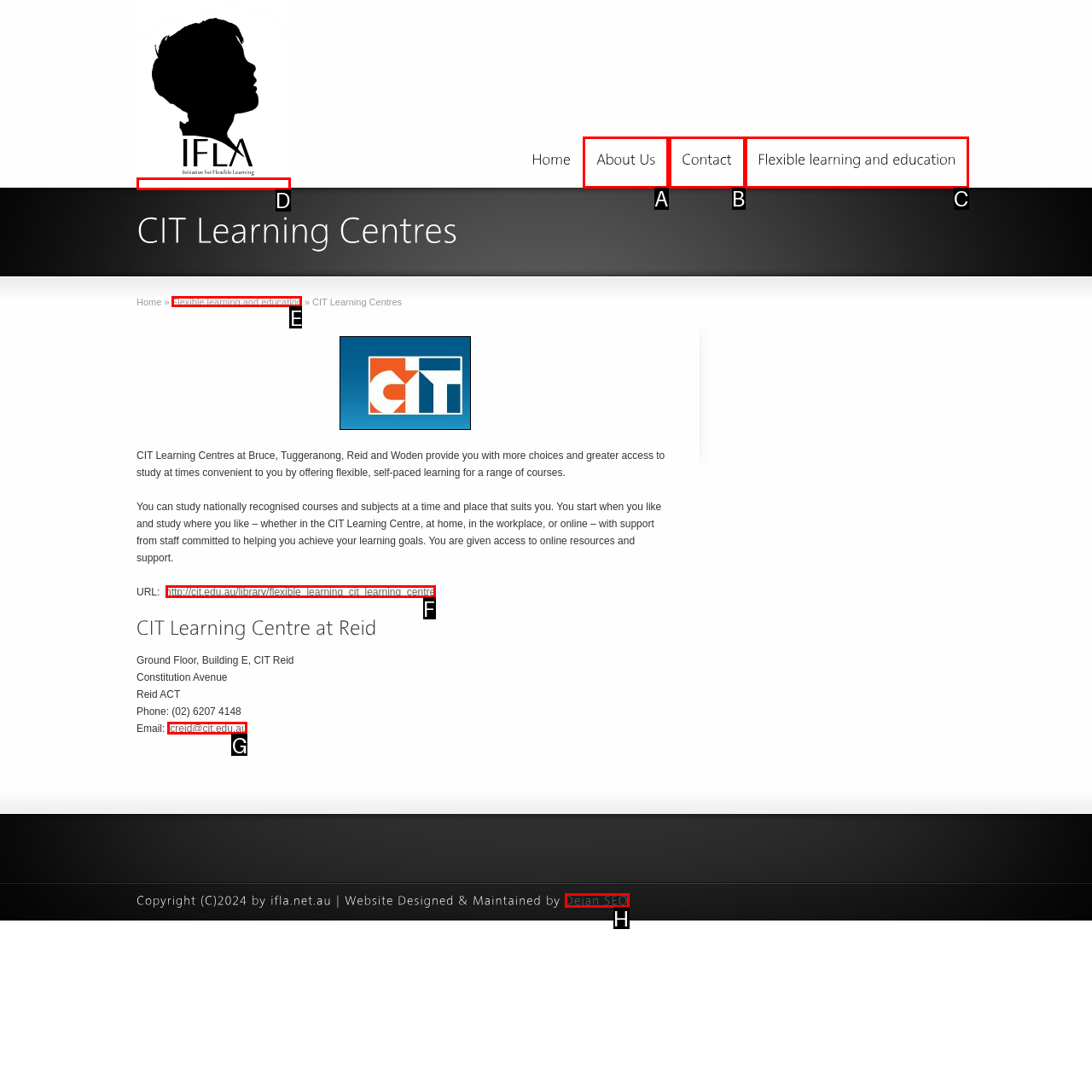Given the task: Click on the 'About Us' link, tell me which HTML element to click on.
Answer with the letter of the correct option from the given choices.

A